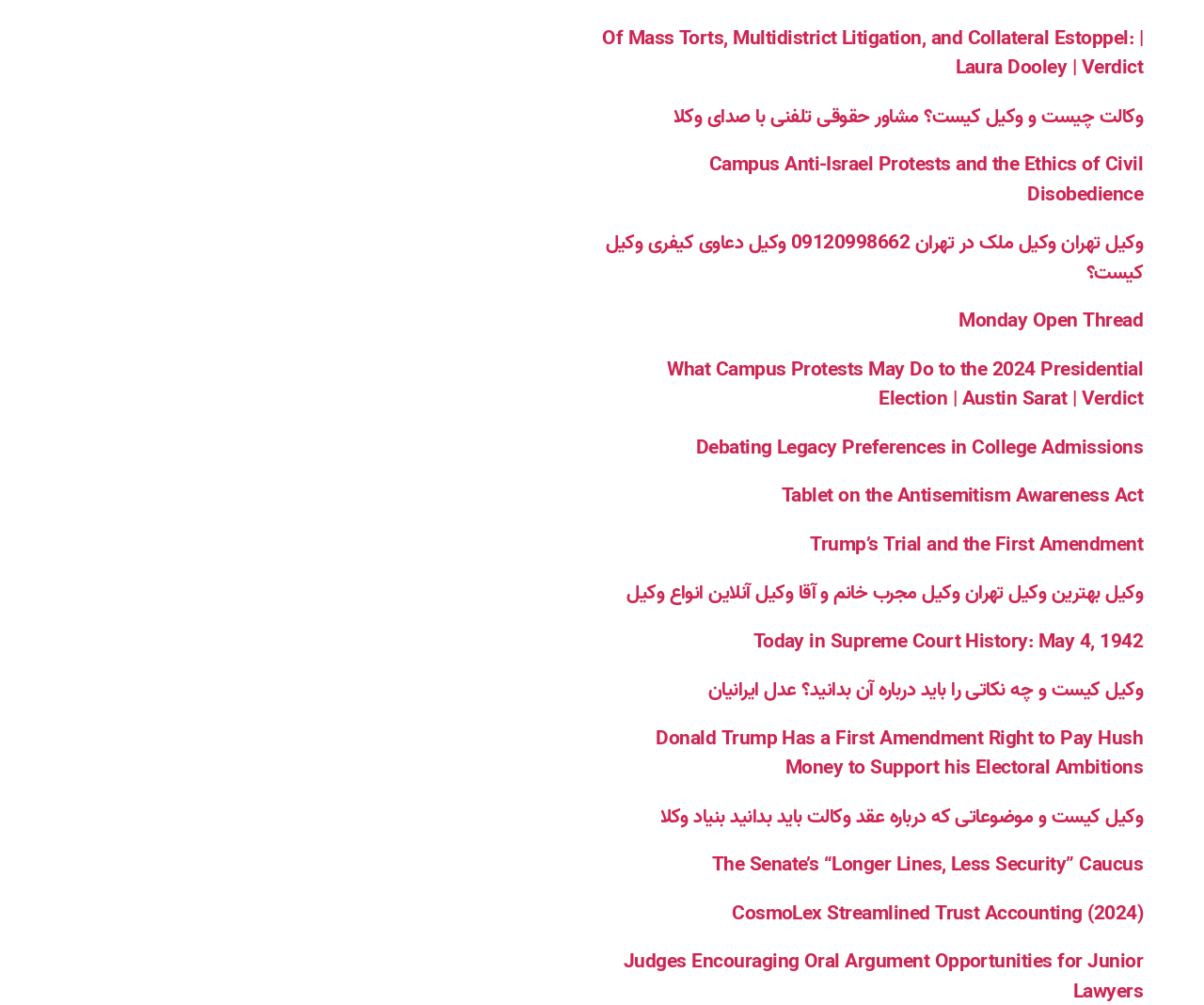Give a one-word or one-phrase response to the question: 
How many links are on this webpage?

18